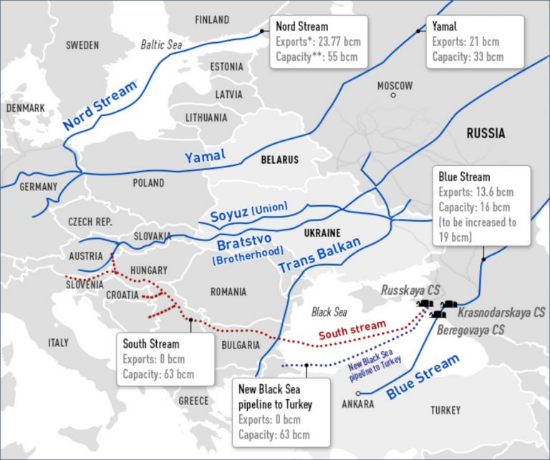Where does the Yamal pipeline facilitate gas transport?
Please respond to the question thoroughly and include all relevant details.

The Yamal pipeline, one of the prominent pipelines illustrated in the image, facilitates gas transport through Belarus into Europe, highlighting the geographical context of energy flow.